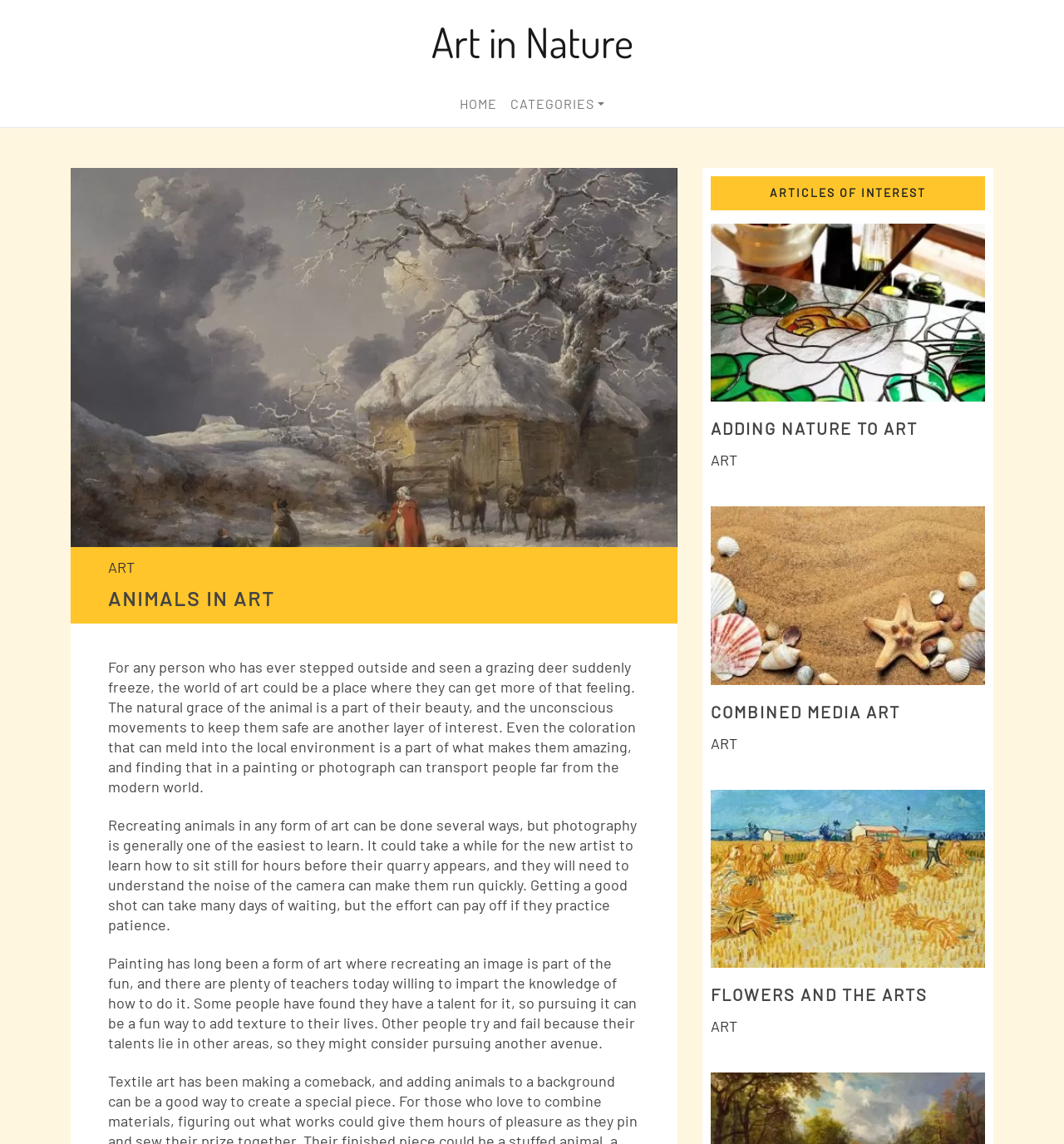Extract the main title from the webpage.

ANIMALS IN ART